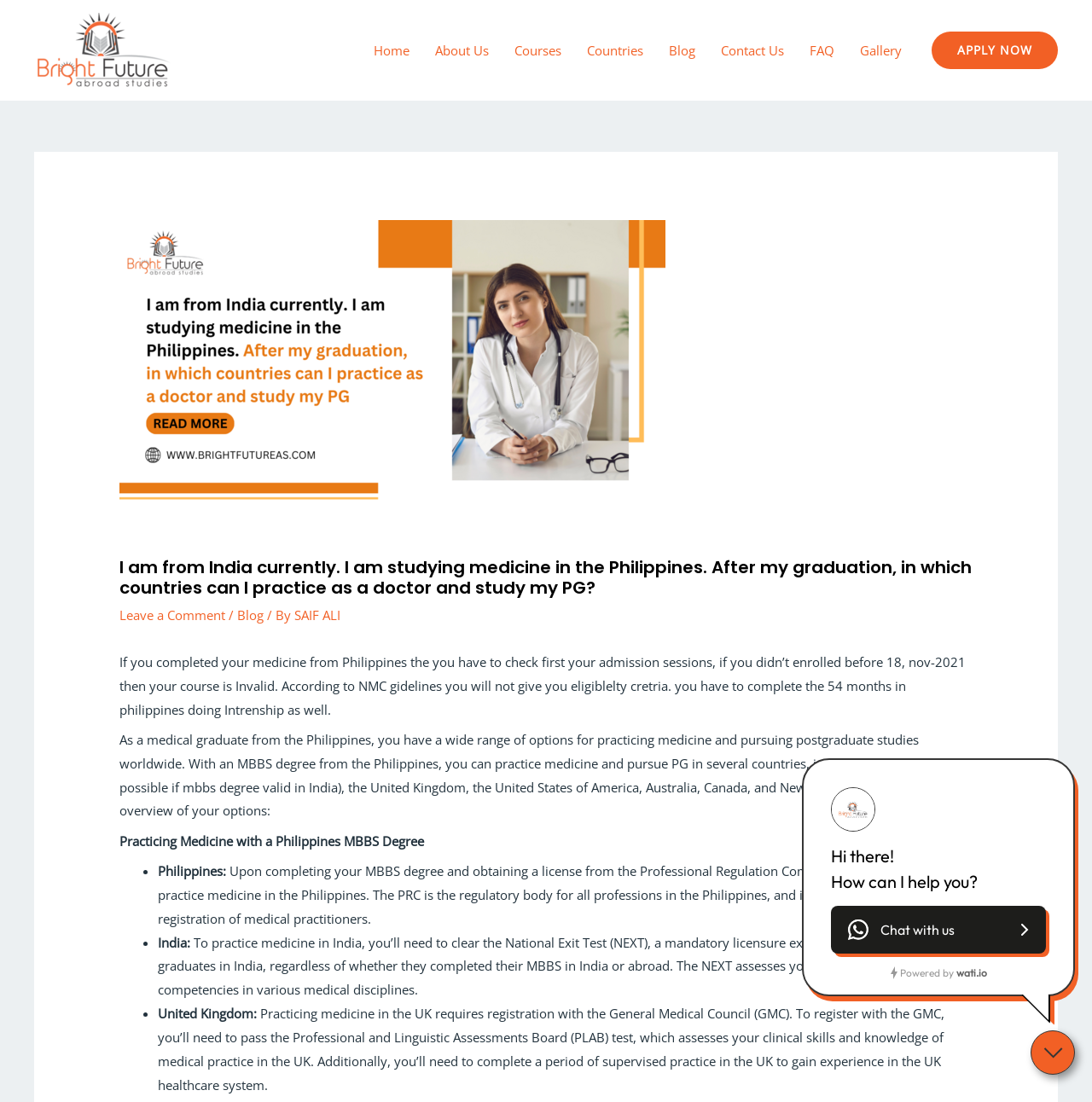Find the primary header on the webpage and provide its text.

I am from India currently. I am studying medicine in the Philippines. After my graduation, in which countries can I practice as a doctor and study my PG?